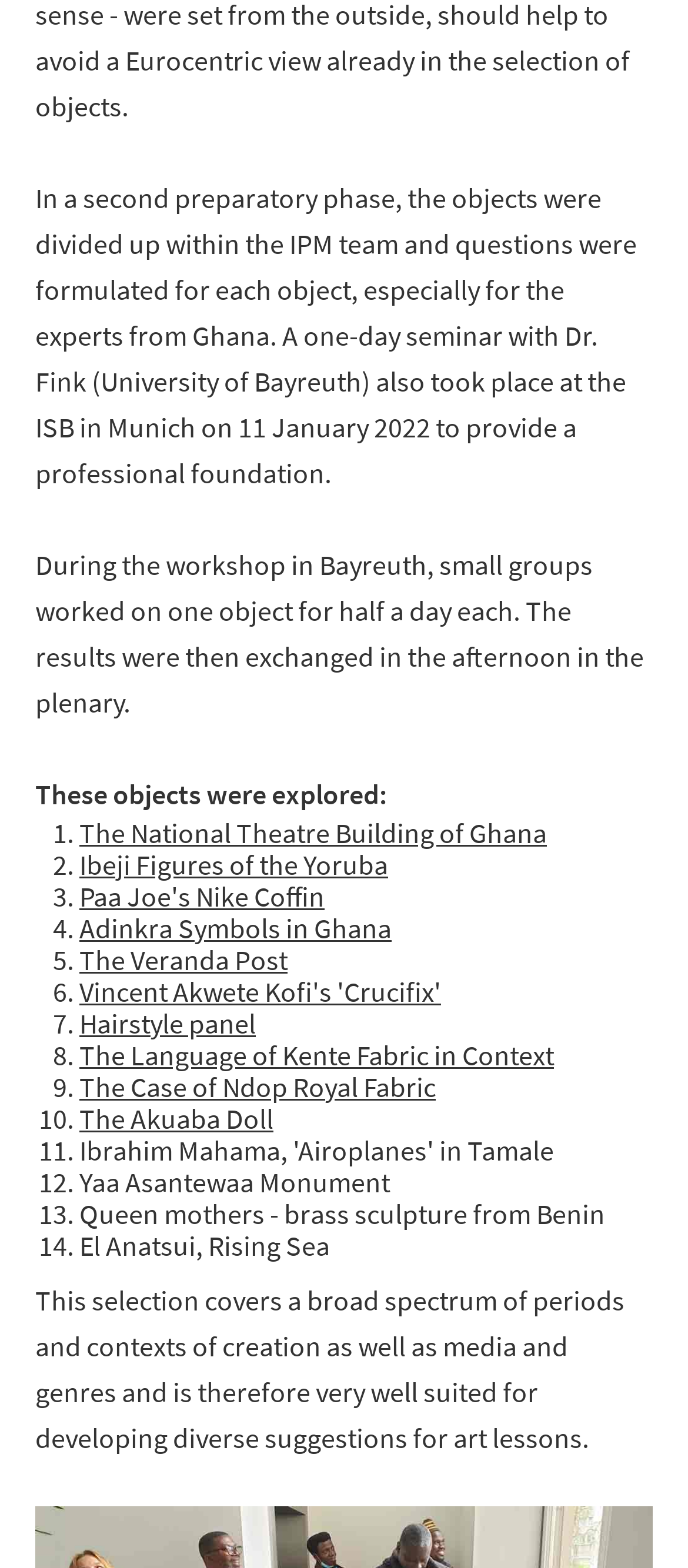Where did the workshop take place?
Based on the visual, give a brief answer using one word or a short phrase.

Bayreuth